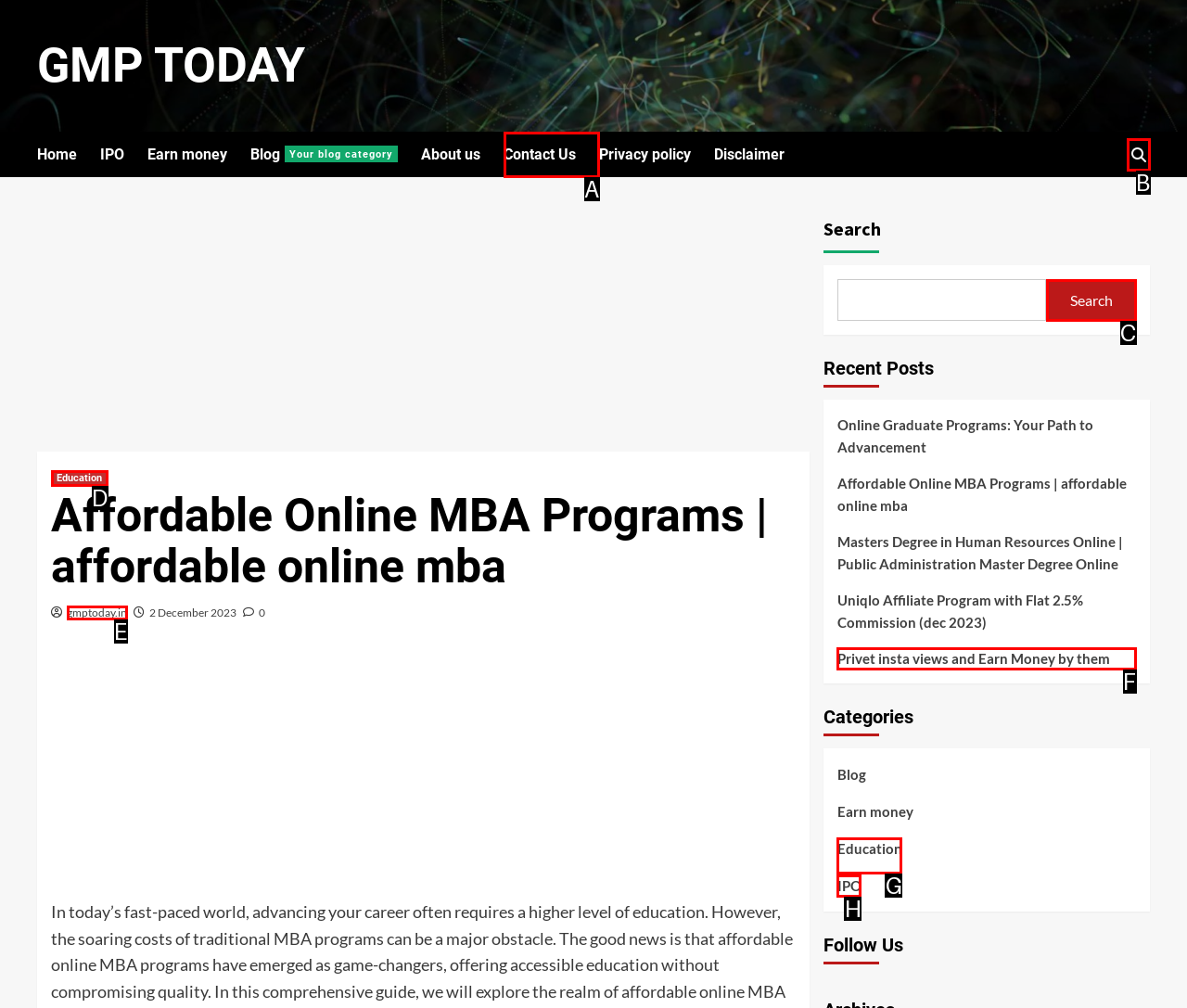Select the appropriate option that fits: Contact Us
Reply with the letter of the correct choice.

A